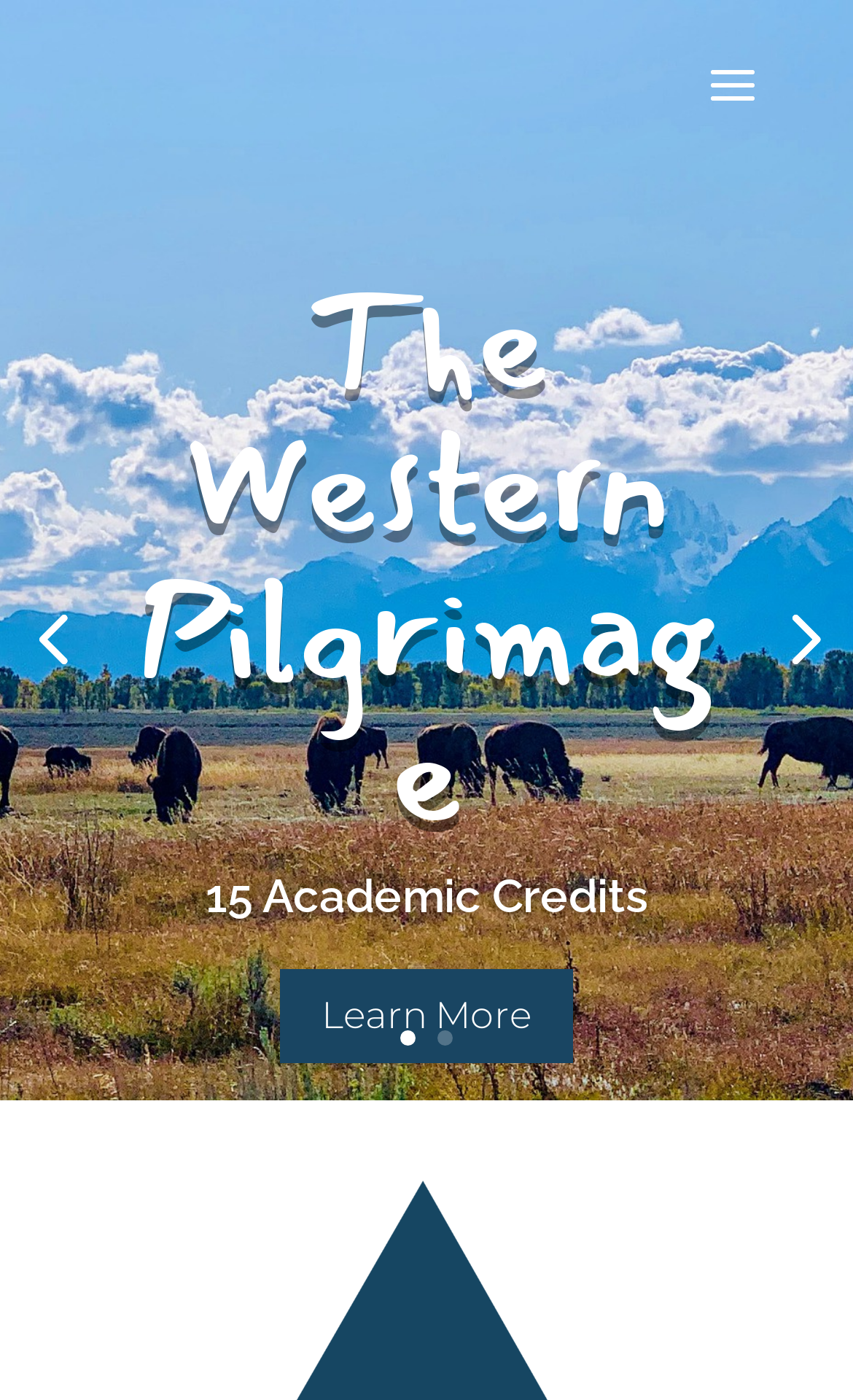Predict the bounding box of the UI element that fits this description: "Learn More".

[0.328, 0.691, 0.672, 0.759]